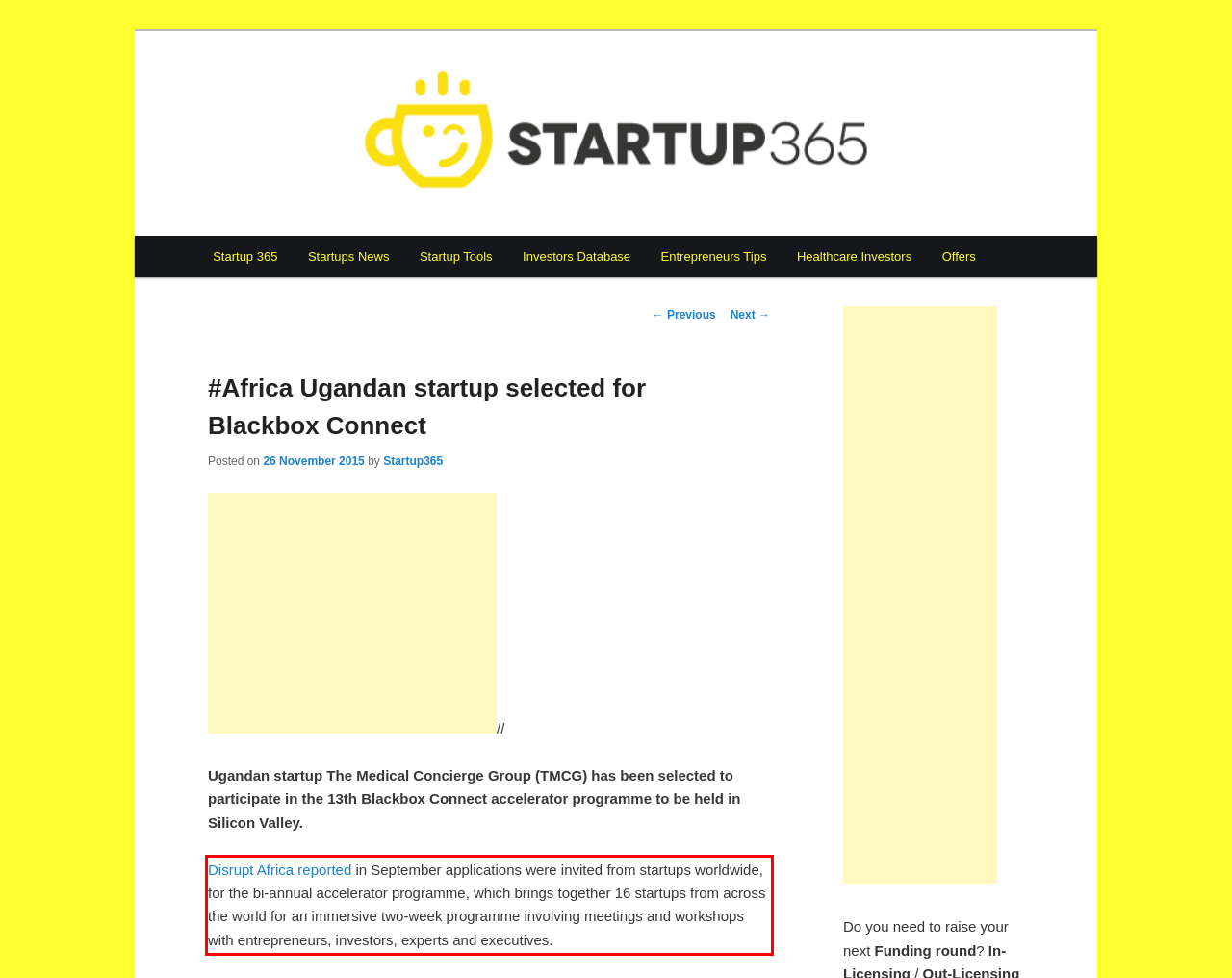Using the provided webpage screenshot, identify and read the text within the red rectangle bounding box.

Disrupt Africa reported in September applications were invited from startups worldwide, for the bi-annual accelerator programme, which brings together 16 startups from across the world for an immersive two-week programme involving meetings and workshops with entrepreneurs, investors, experts and executives.